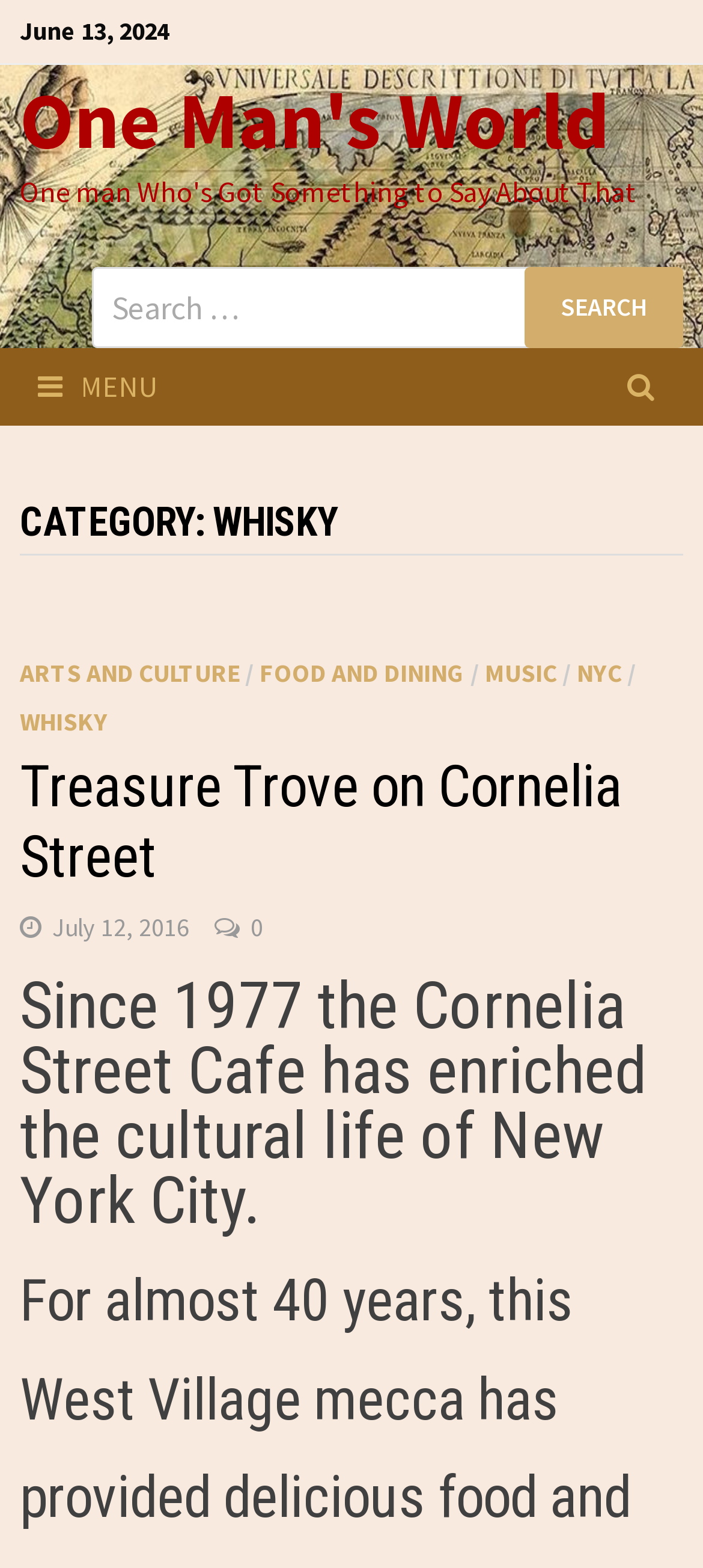Specify the bounding box coordinates of the element's region that should be clicked to achieve the following instruction: "Click on the menu". The bounding box coordinates consist of four float numbers between 0 and 1, in the format [left, top, right, bottom].

[0.029, 0.222, 0.249, 0.271]